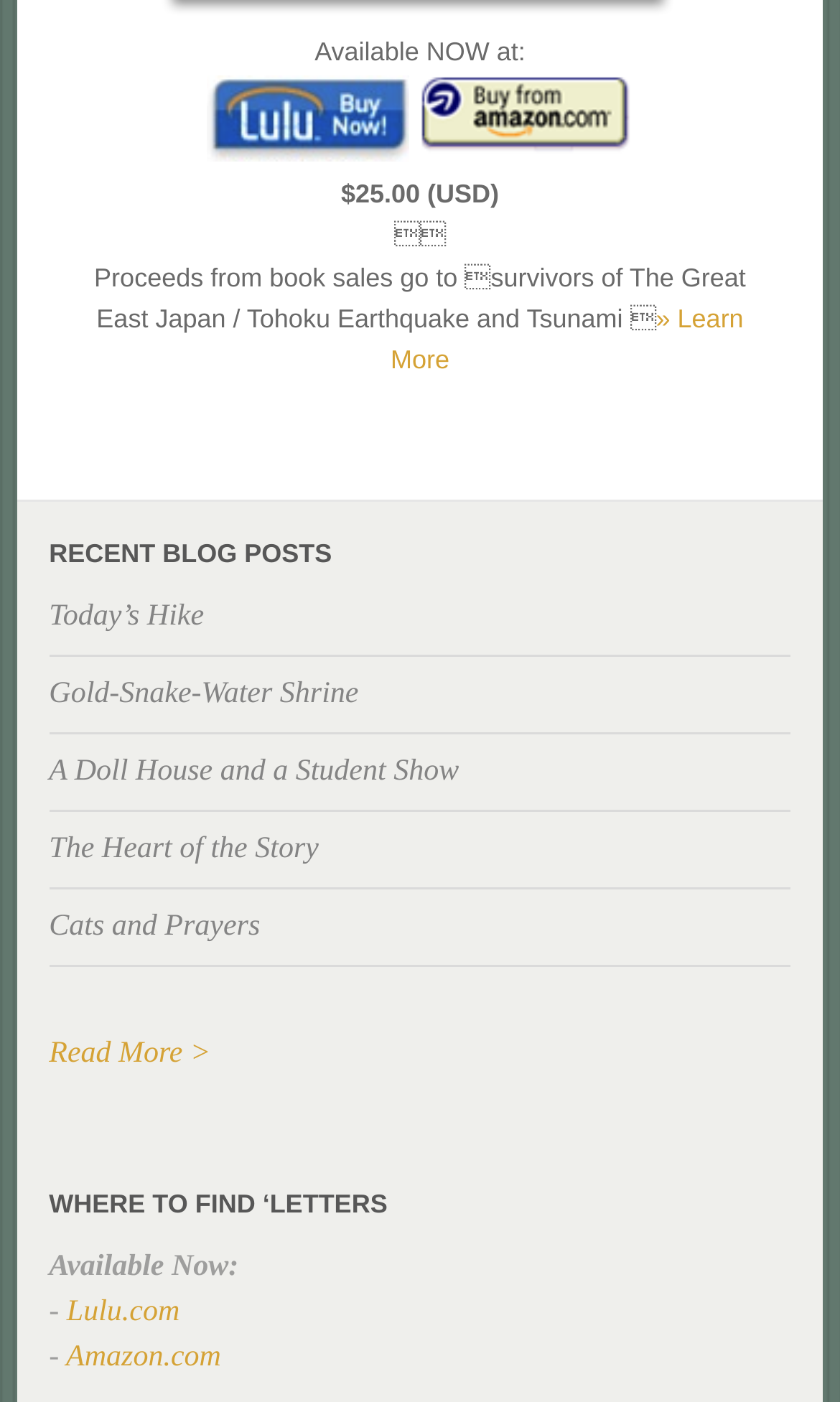Please mark the bounding box coordinates of the area that should be clicked to carry out the instruction: "Buy the book on Lulu.com".

[0.079, 0.925, 0.214, 0.948]